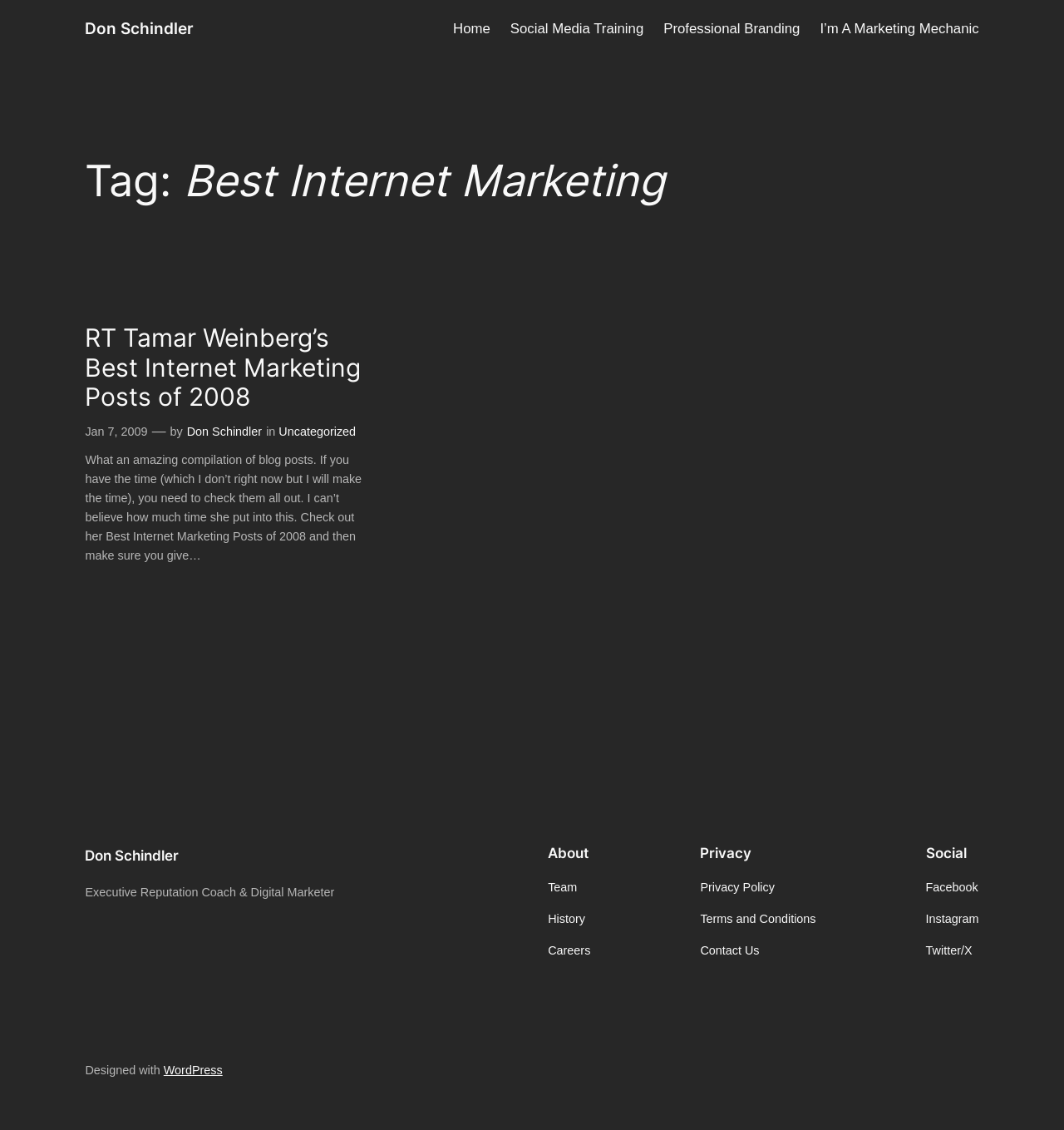Please find and report the bounding box coordinates of the element to click in order to perform the following action: "Read the post titled 'RT Tamar Weinberg’s Best Internet Marketing Posts of 2008'". The coordinates should be expressed as four float numbers between 0 and 1, in the format [left, top, right, bottom].

[0.08, 0.286, 0.34, 0.365]